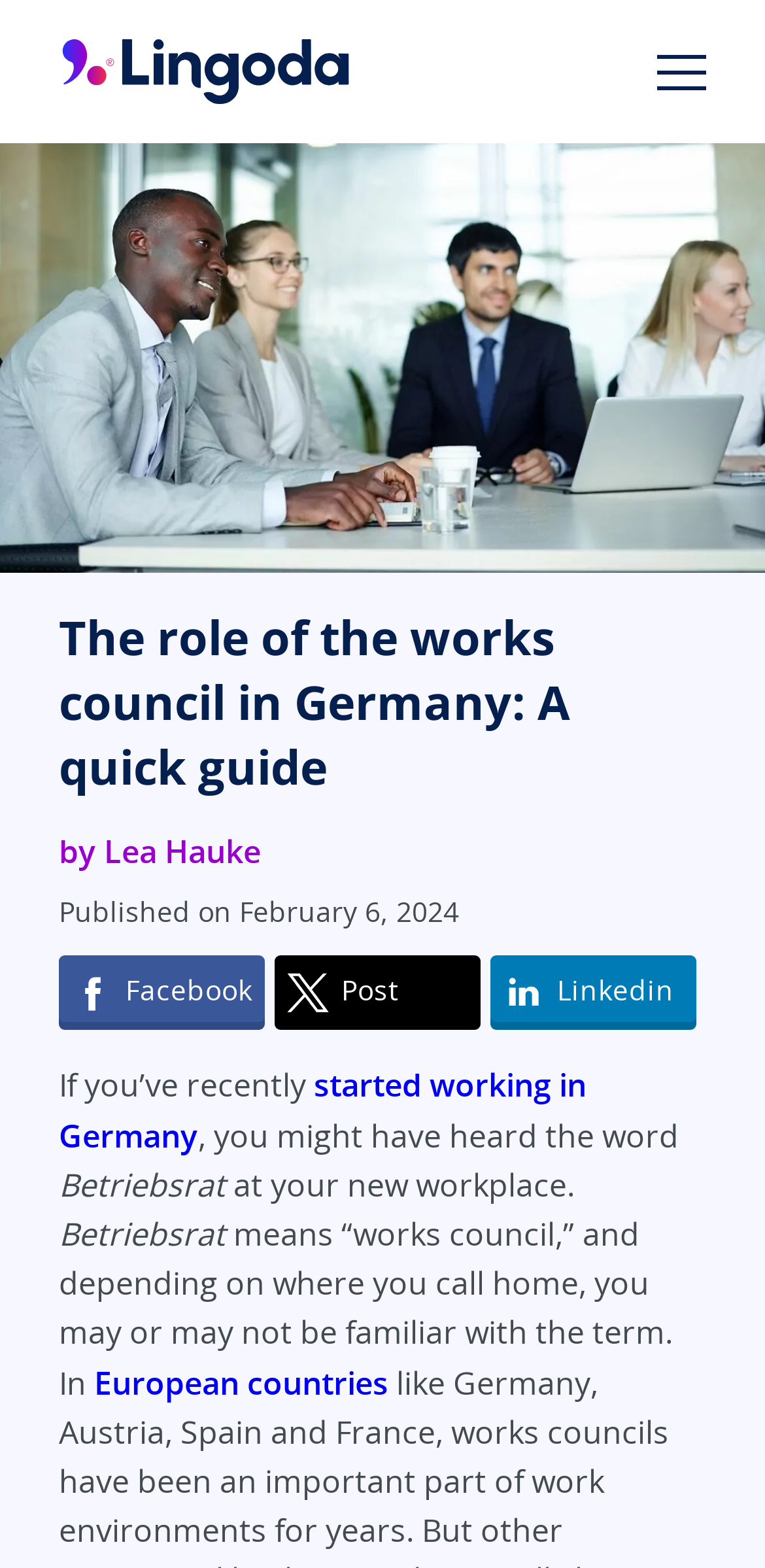What is the country where the works council is being discussed?
Please provide a full and detailed response to the question.

The country where the works council is being discussed is mentioned in the text as 'Germany'. This can be inferred from the context of the article and the mention of 'works council in Germany' in the heading.